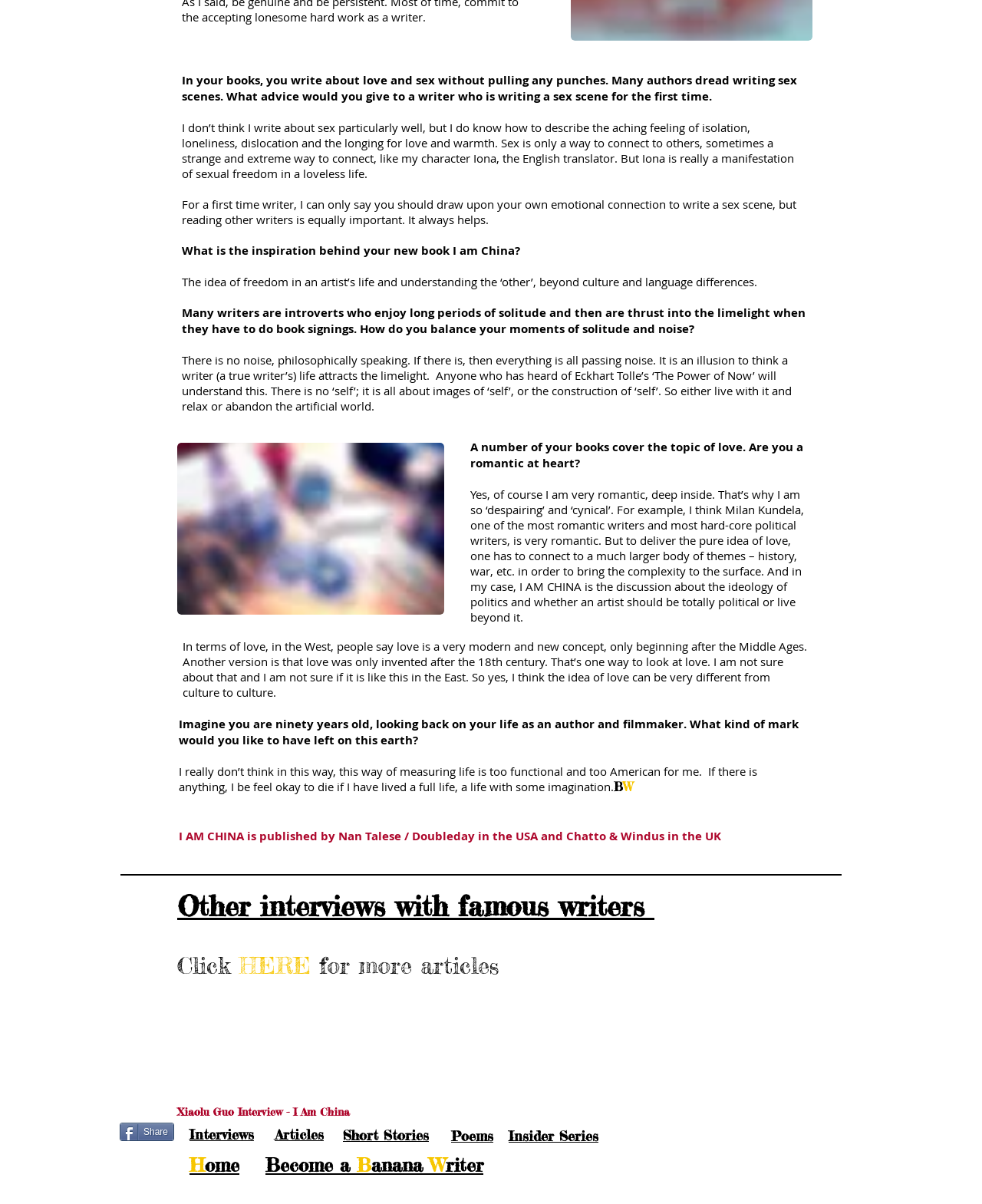Identify the bounding box coordinates of the section to be clicked to complete the task described by the following instruction: "Share this interview". The coordinates should be four float numbers between 0 and 1, formatted as [left, top, right, bottom].

[0.122, 0.932, 0.177, 0.948]